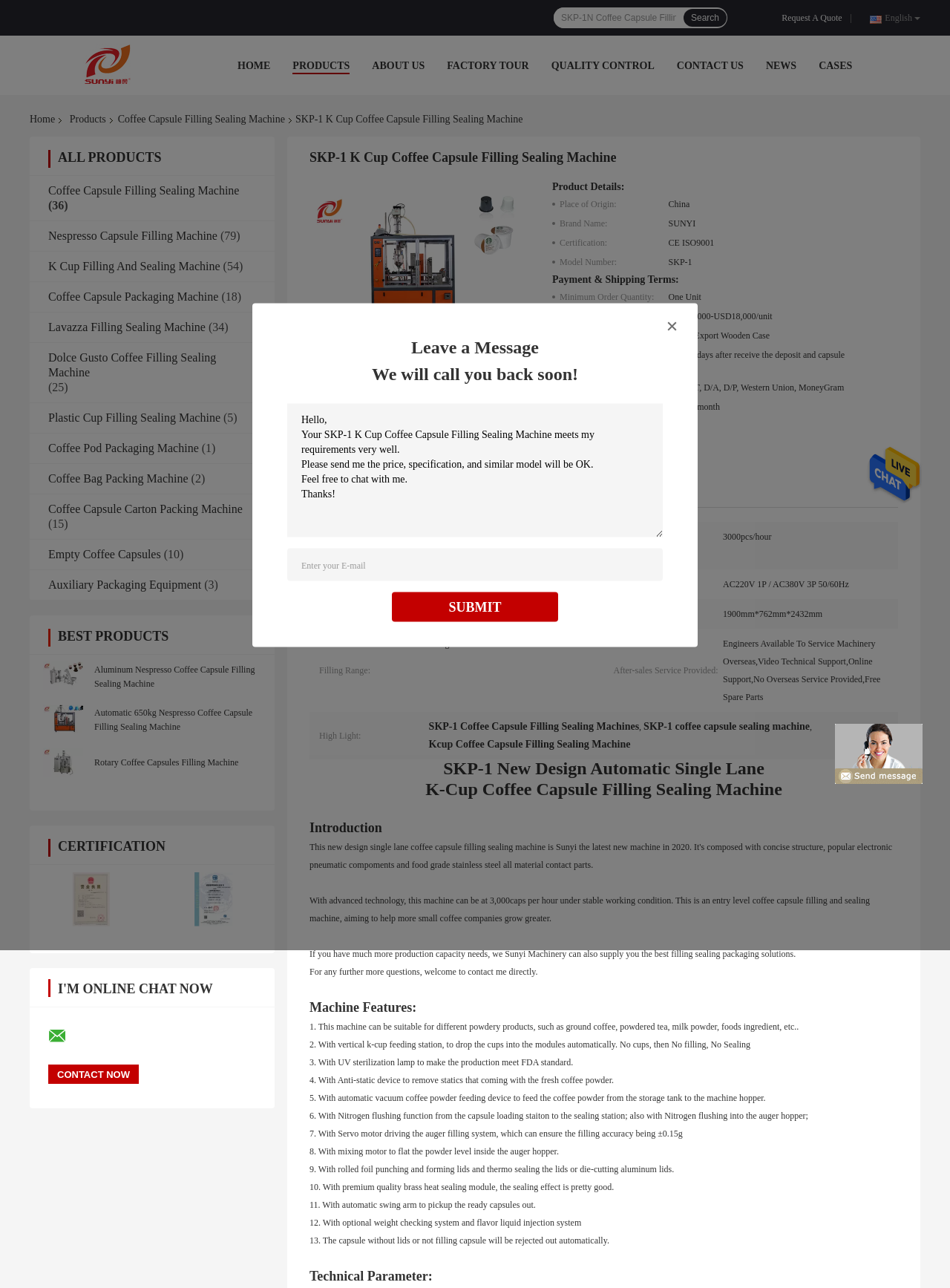What is the language of the website?
Relying on the image, give a concise answer in one word or a brief phrase.

English